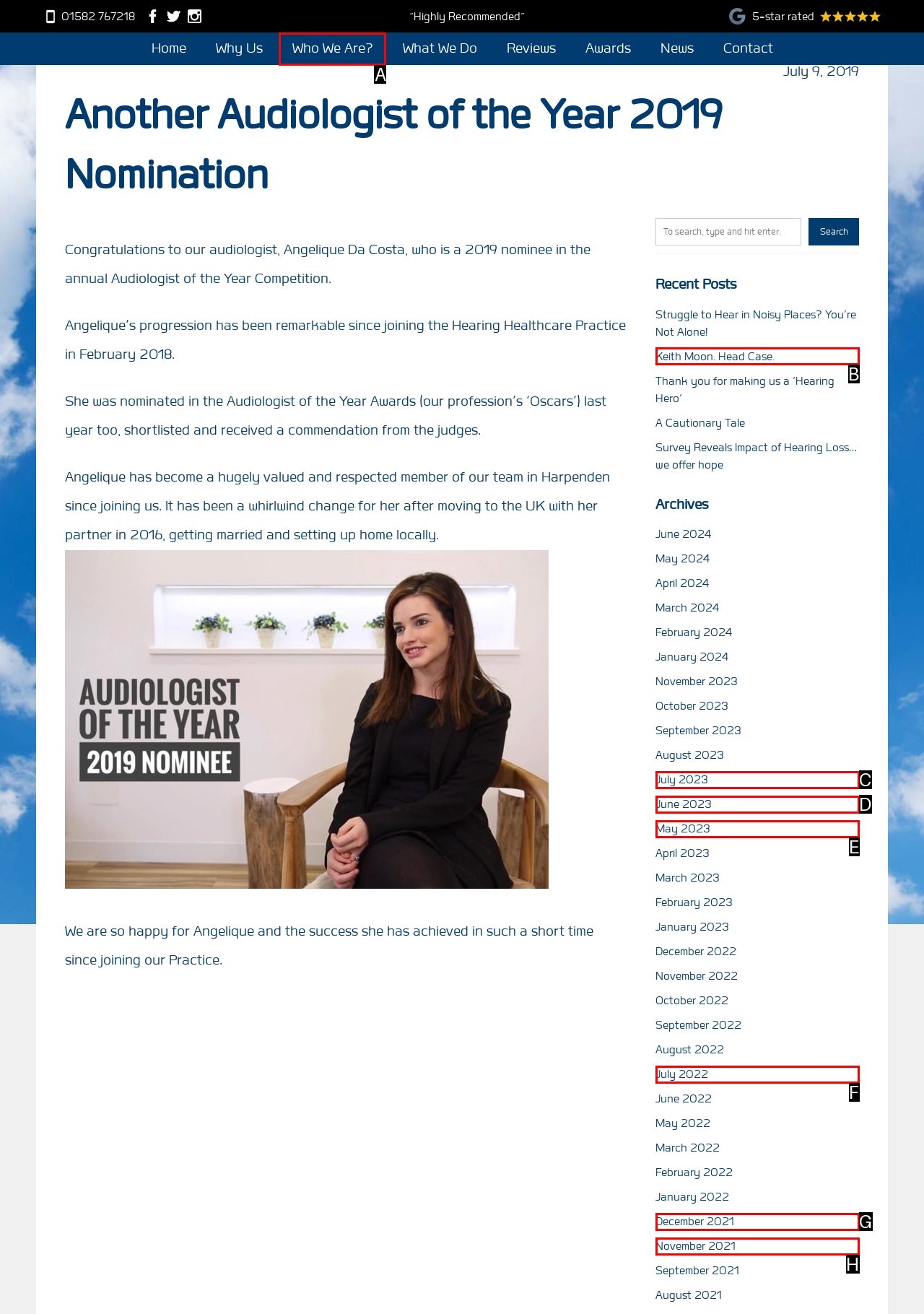Based on the description: Keith Moon. Head Case., select the HTML element that best fits. Reply with the letter of the correct choice from the options given.

B